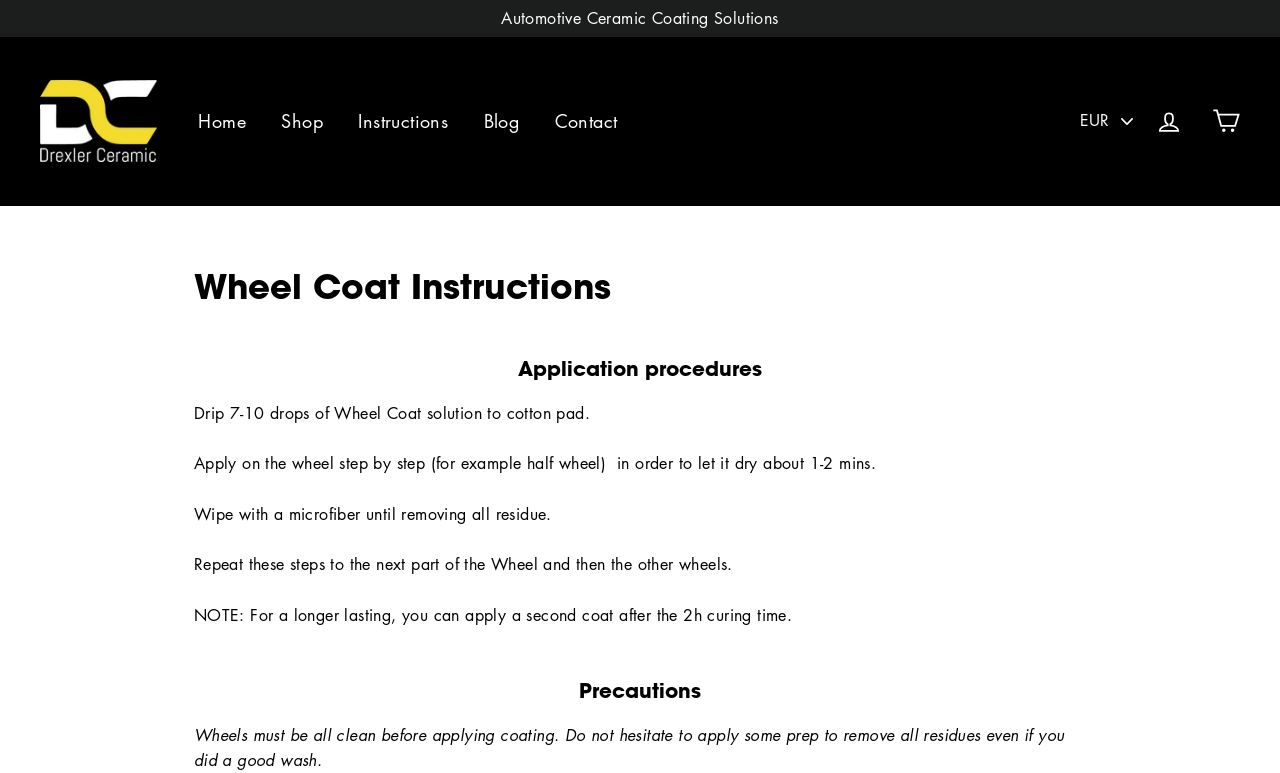Give a concise answer of one word or phrase to the question: 
What is the text of the first link in the navigation?

Home